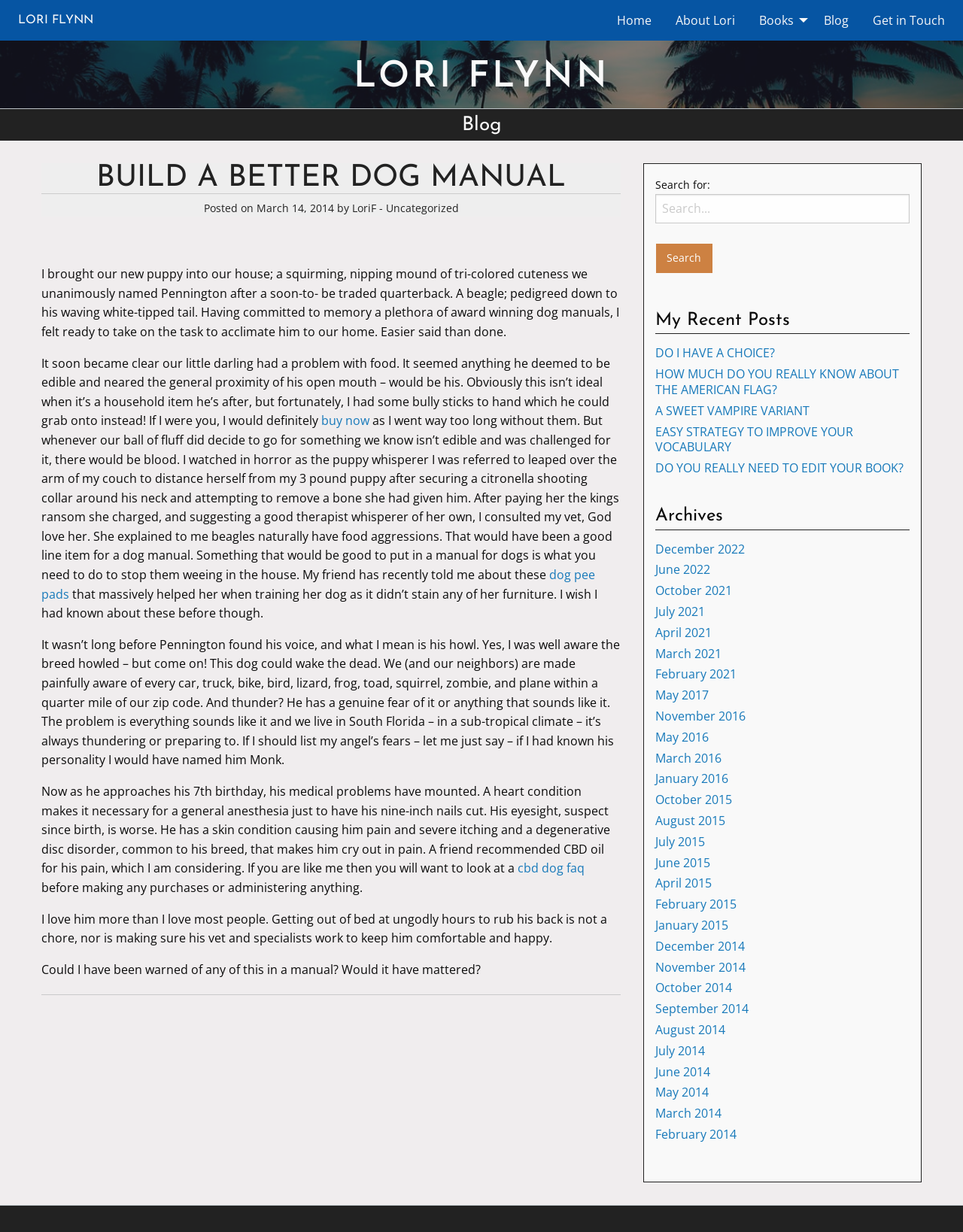Give a short answer using one word or phrase for the question:
What is the problem with the dog's food?

Food aggression